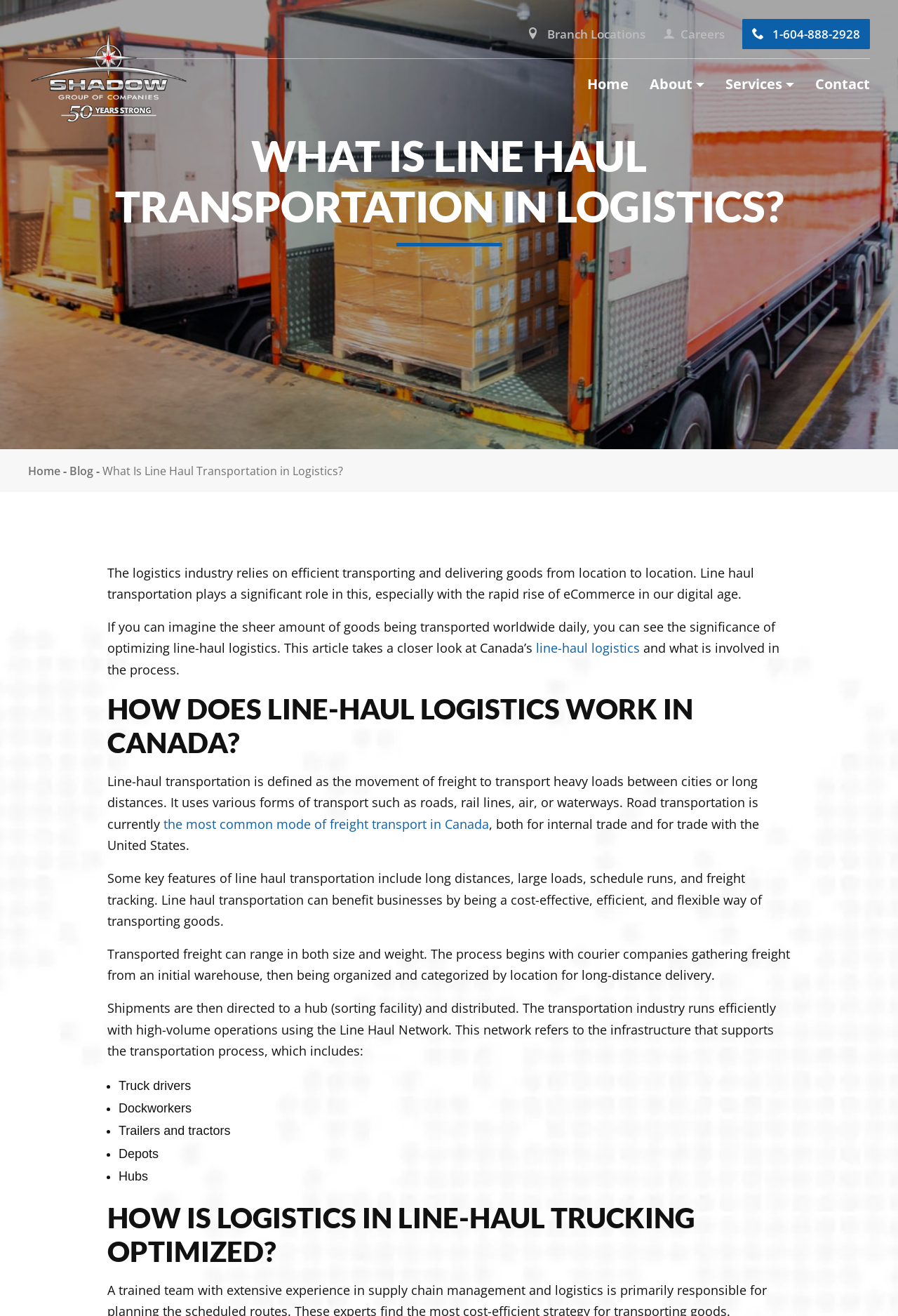Please identify the primary heading of the webpage and give its text content.

WHAT IS LINE HAUL TRANSPORTATION IN LOGISTICS?